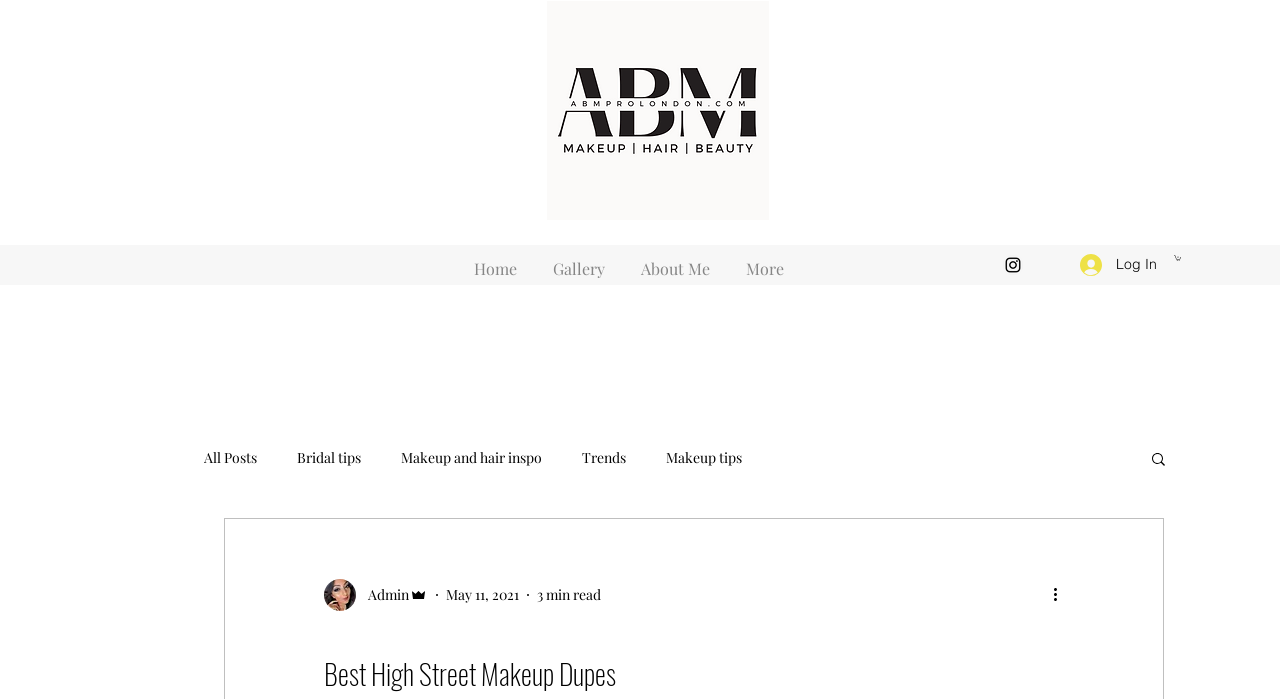Reply to the question with a single word or phrase:
What is the logo above the navigation bar?

Black and White Modern Band Logo